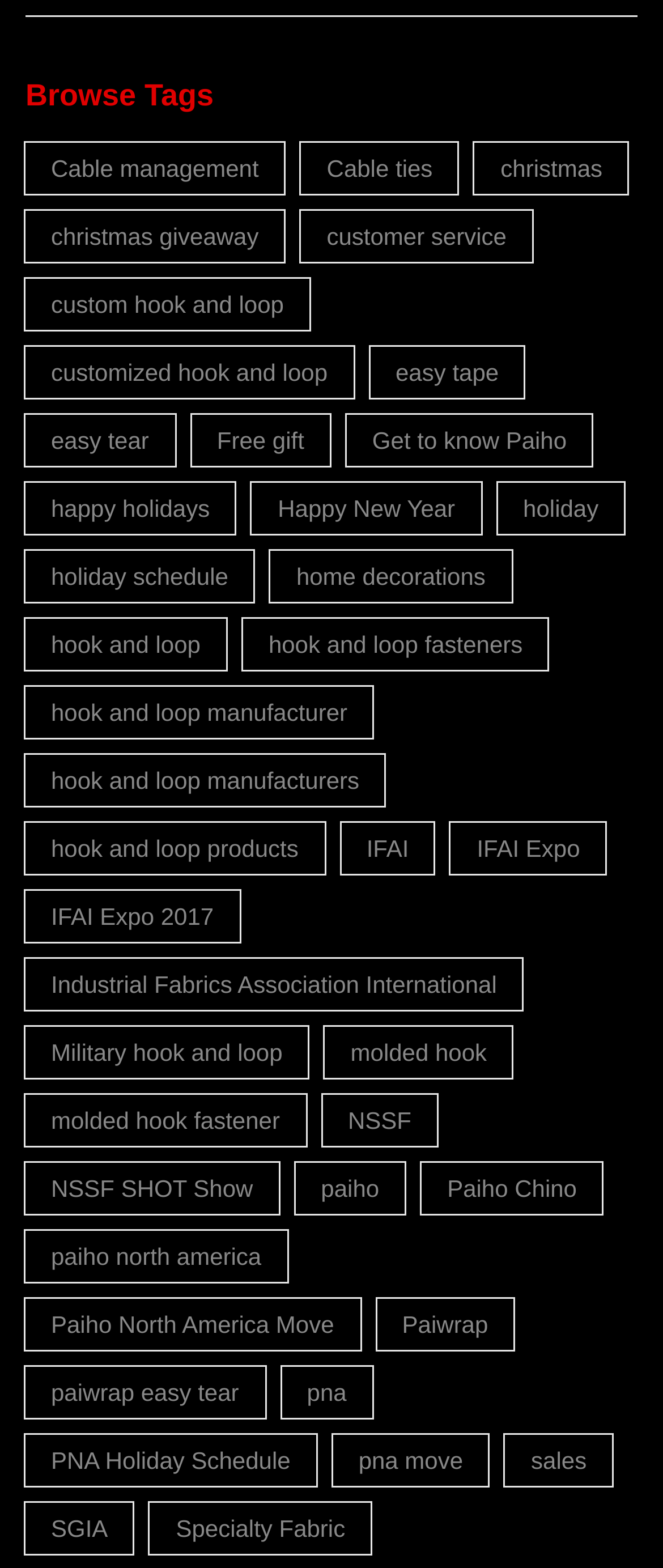Determine the bounding box coordinates of the region I should click to achieve the following instruction: "Browse Cable management". Ensure the bounding box coordinates are four float numbers between 0 and 1, i.e., [left, top, right, bottom].

[0.038, 0.091, 0.429, 0.124]